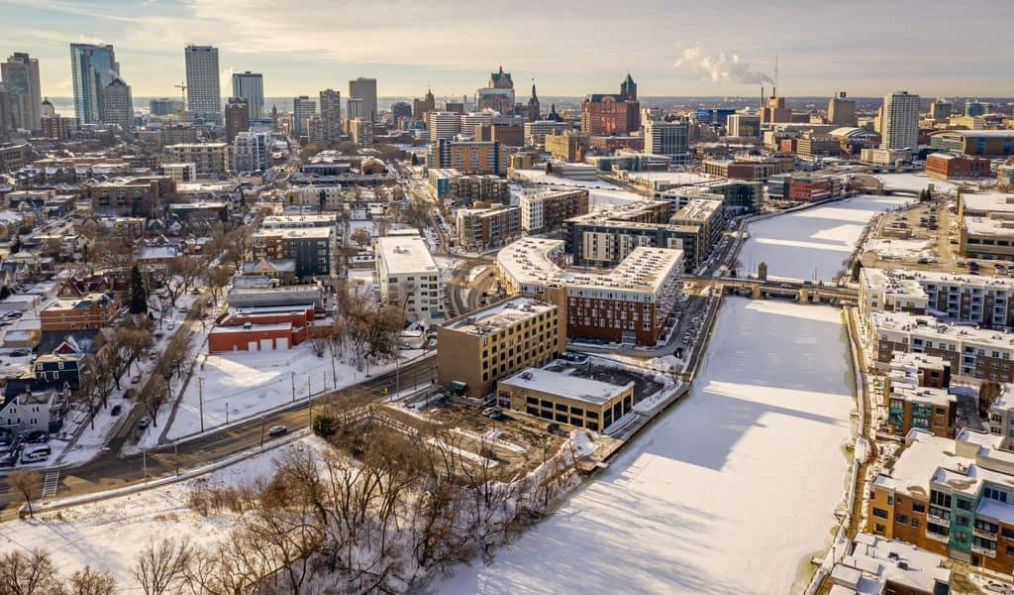What is Milwaukee known for?
Please provide a comprehensive answer based on the visual information in the image.

According to the caption, Milwaukee is known for its rich cultural heritage and stunning landscapes, particularly evident in this picturesque winter setting.